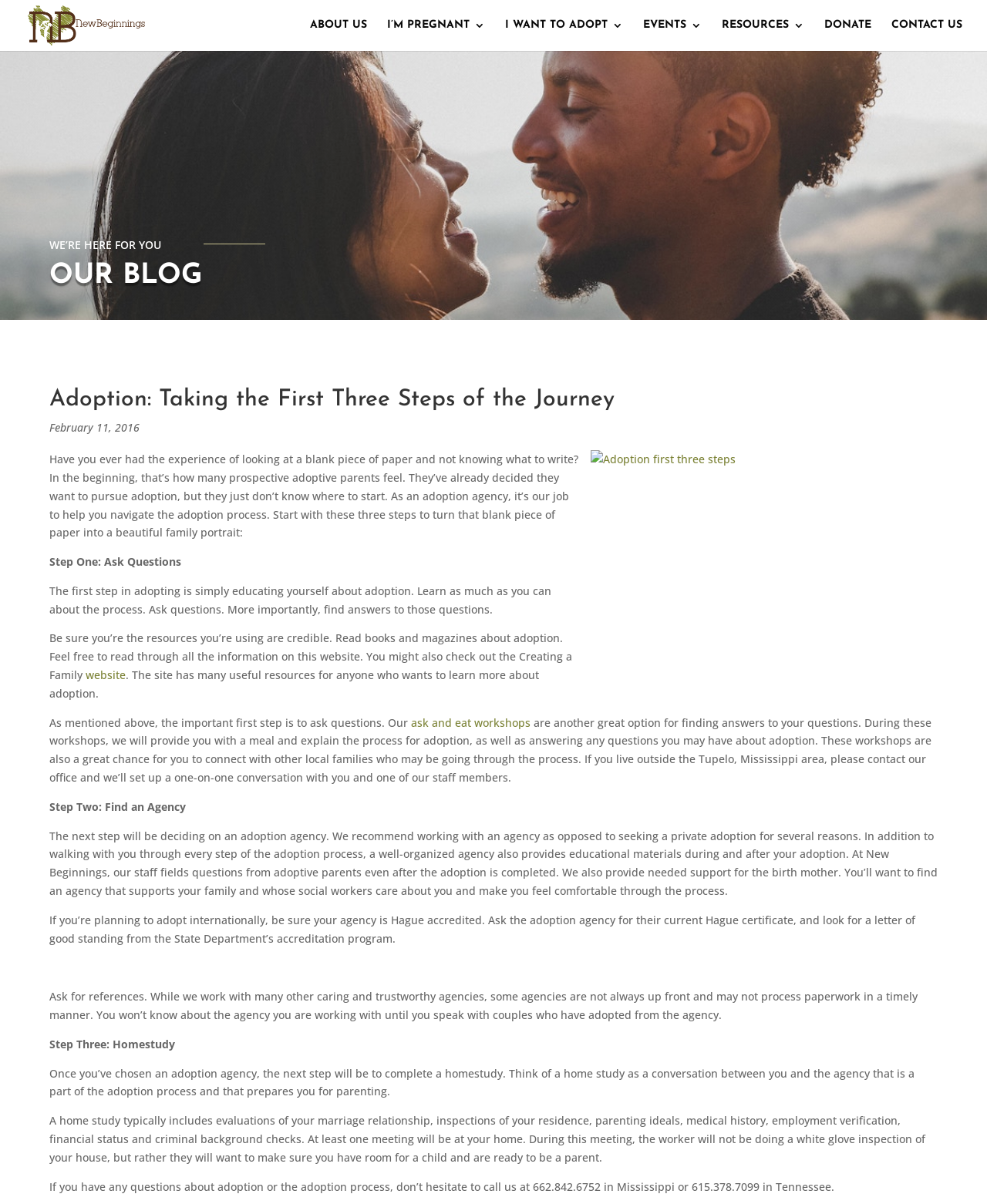Answer the question below with a single word or a brief phrase: 
What is the third step in the adoption process?

Homestudy